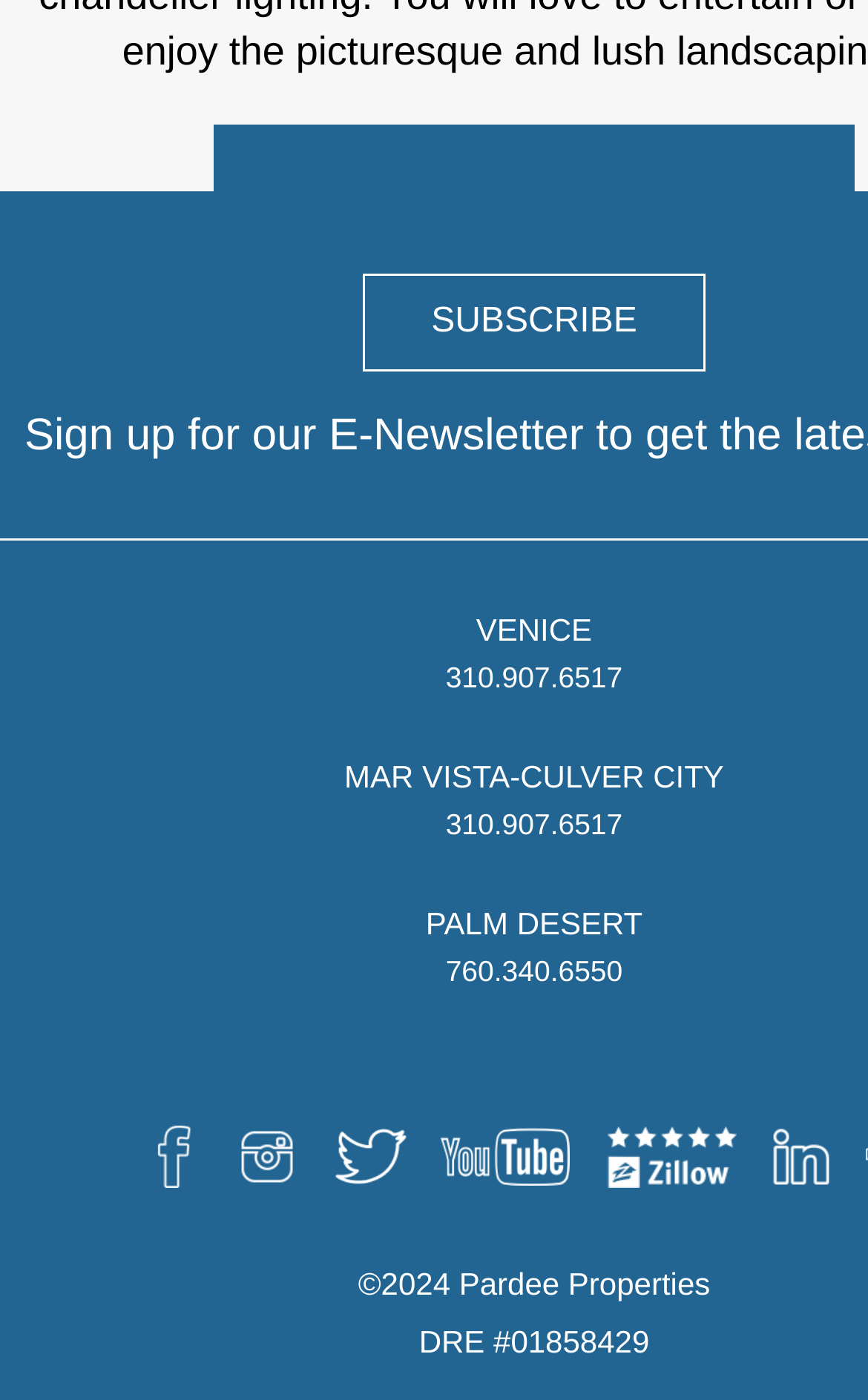What is the phone number for Venice?
Based on the image, answer the question in a detailed manner.

I found the phone number for Venice by looking at the table with location information, and the phone number is 310.907.6517.